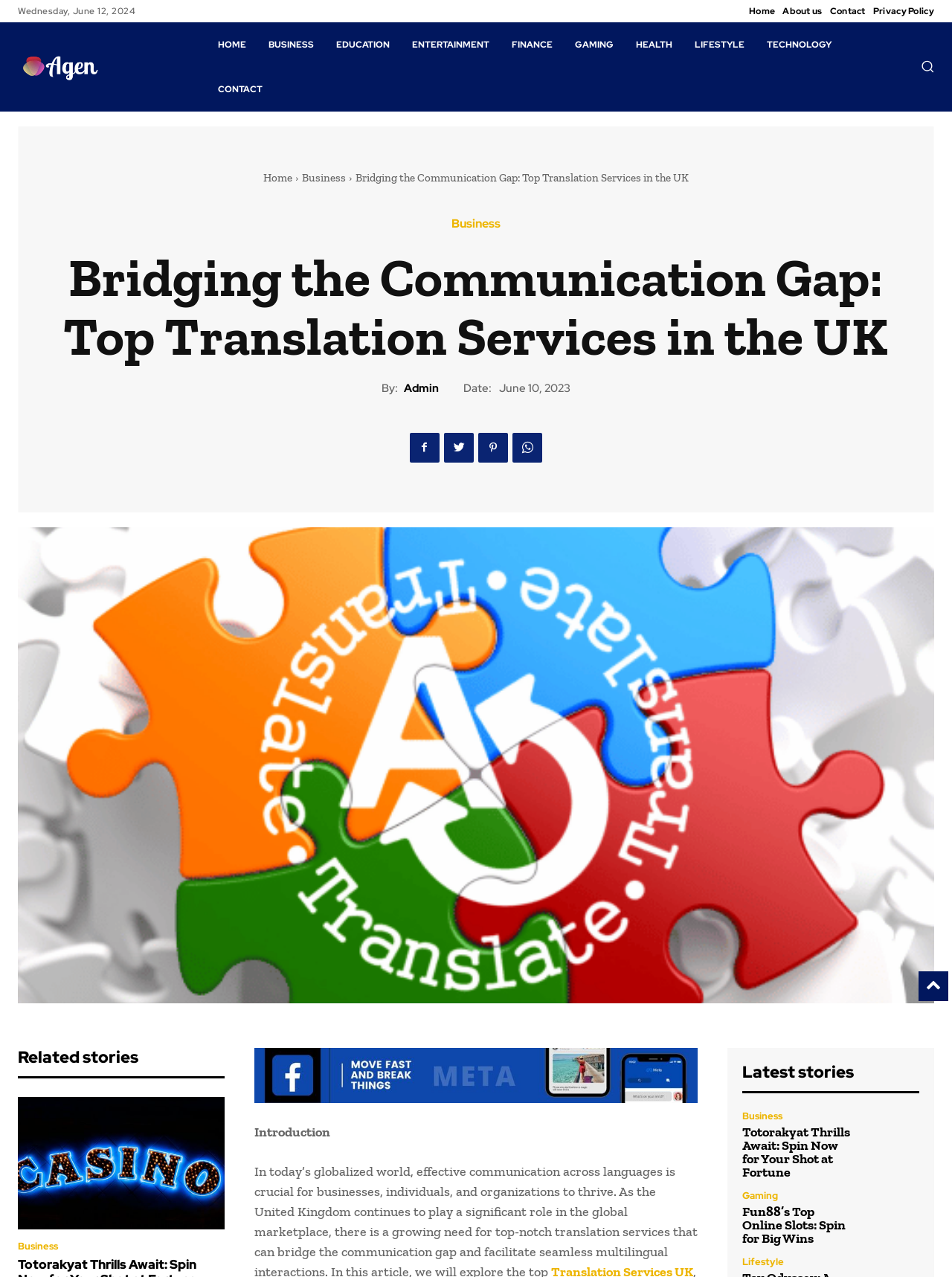Provide the text content of the webpage's main heading.

Bridging the Communication Gap: Top Translation Services in the UK